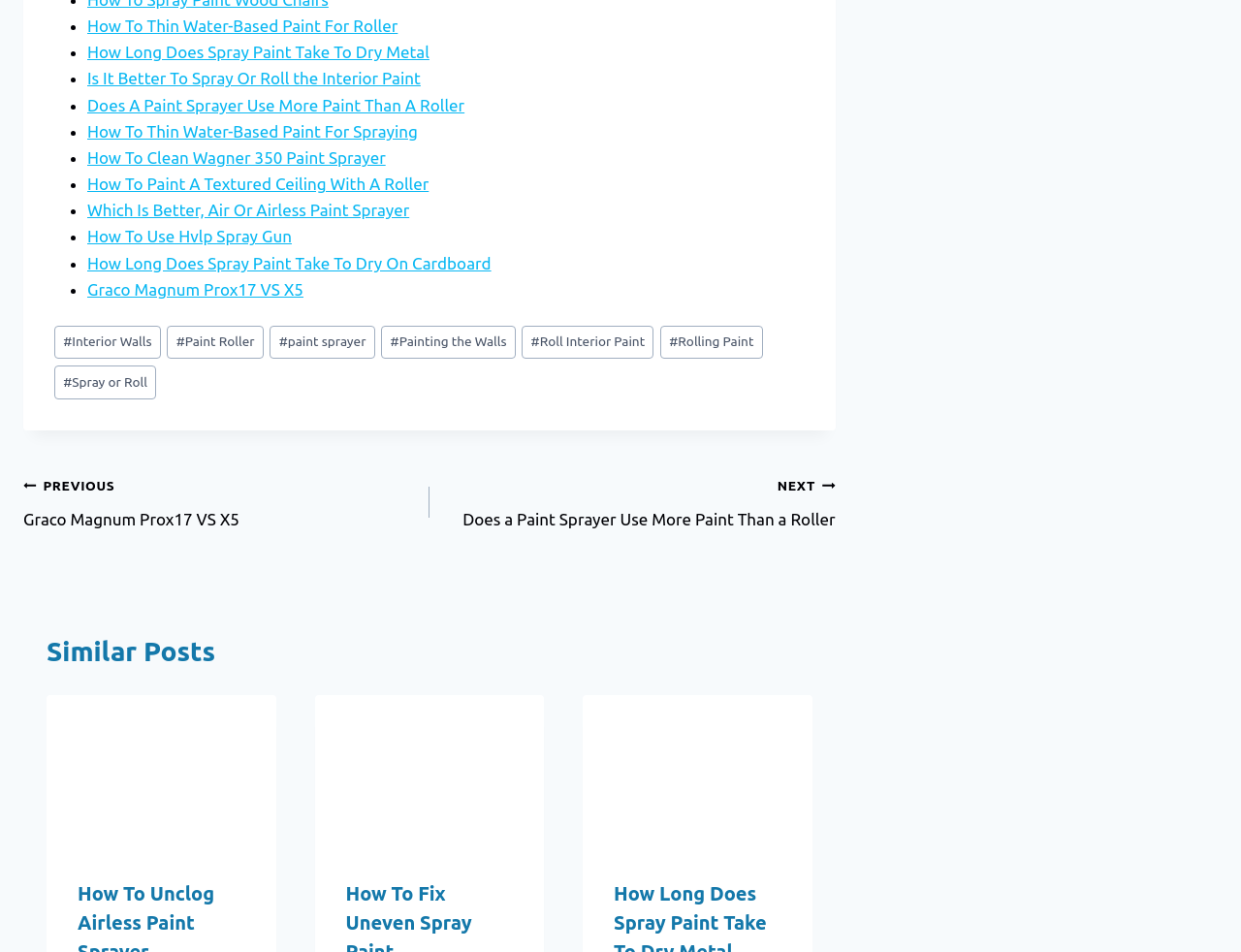Locate the coordinates of the bounding box for the clickable region that fulfills this instruction: "Read 'Similar Posts'".

[0.038, 0.663, 0.654, 0.706]